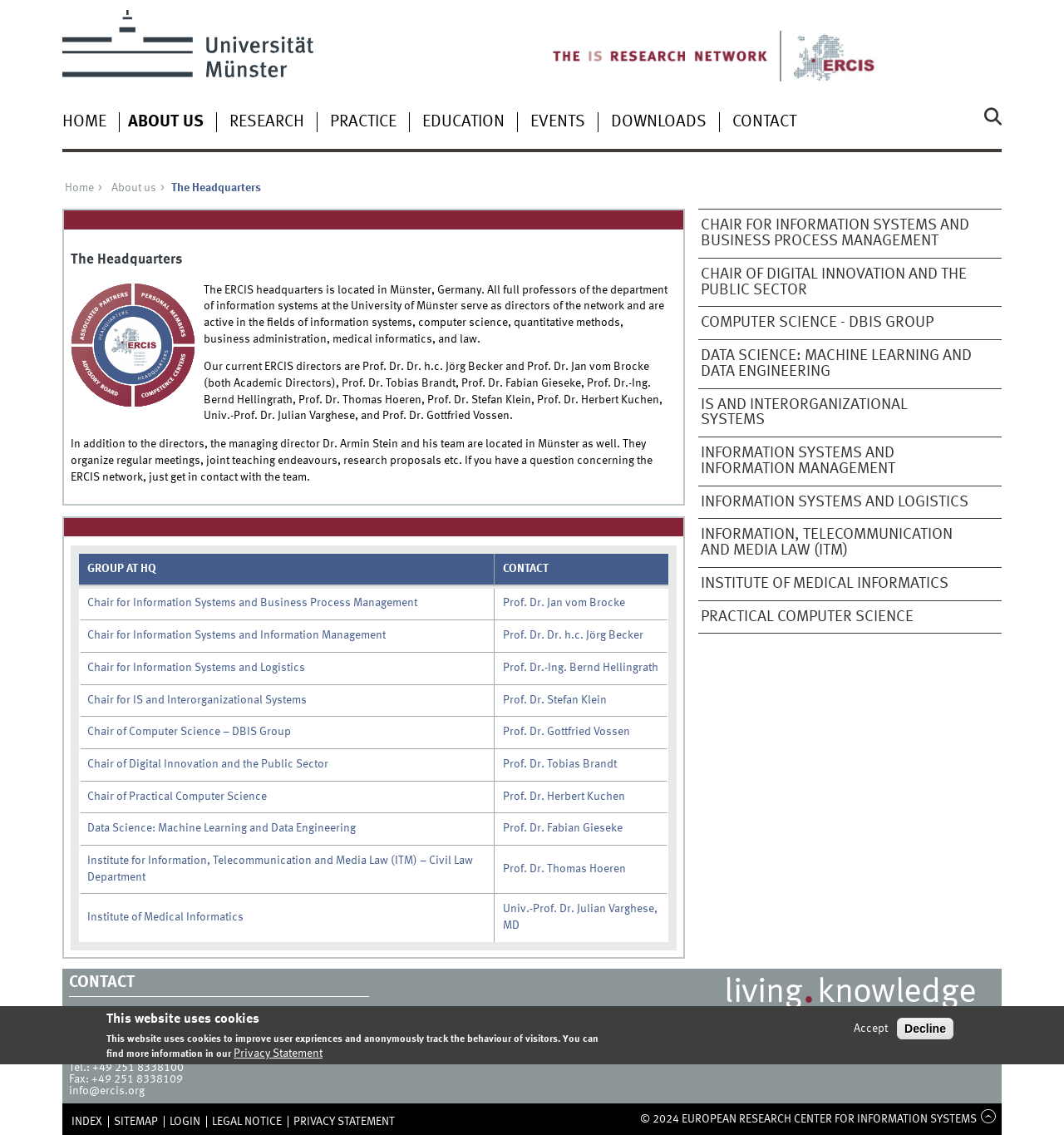Please provide a one-word or short phrase answer to the question:
How many ERCIS directors are listed on the webpage?

10